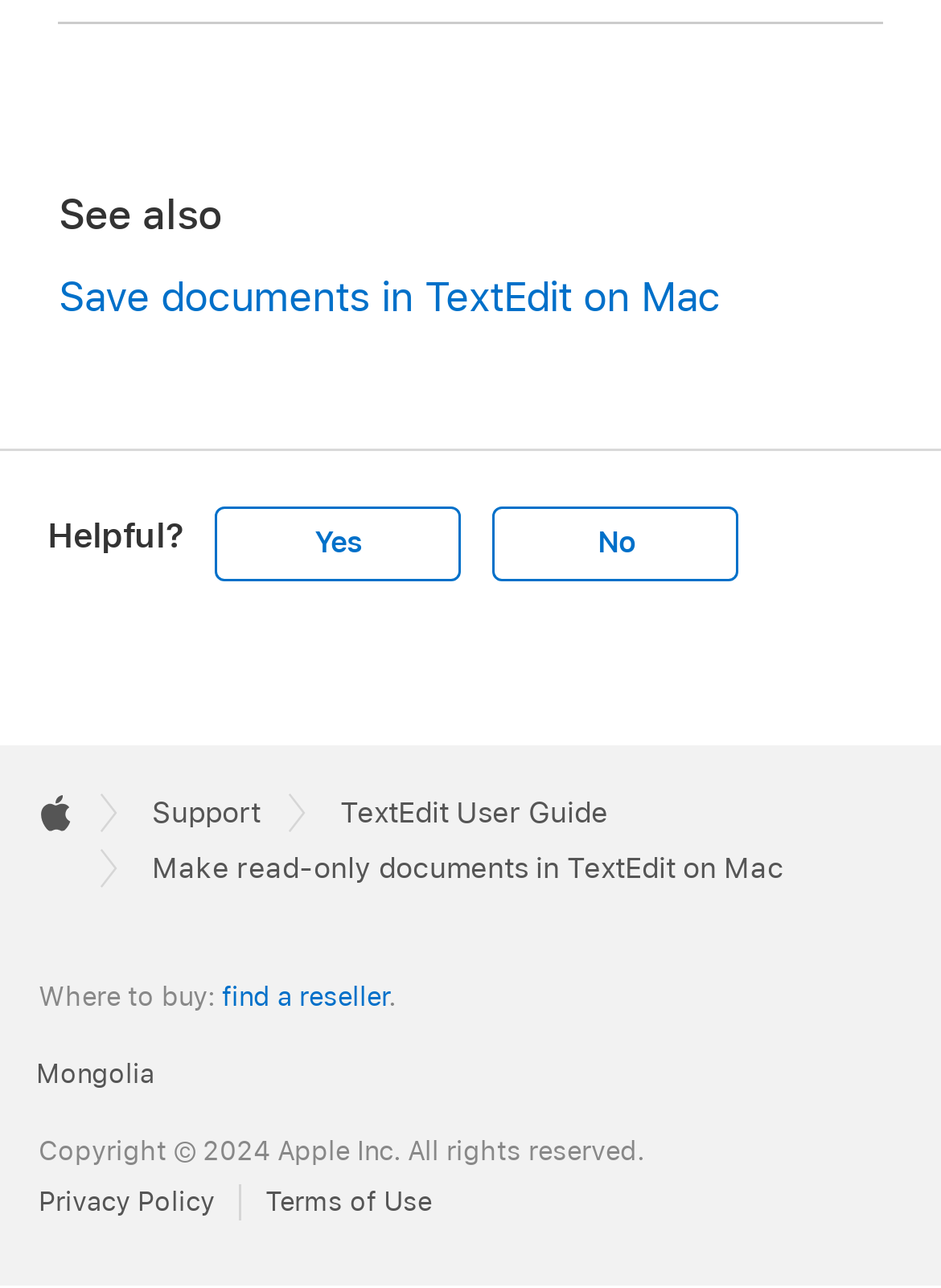Find the bounding box coordinates for the area you need to click to carry out the instruction: "Click on 'No'". The coordinates should be four float numbers between 0 and 1, indicated as [left, top, right, bottom].

[0.524, 0.394, 0.786, 0.451]